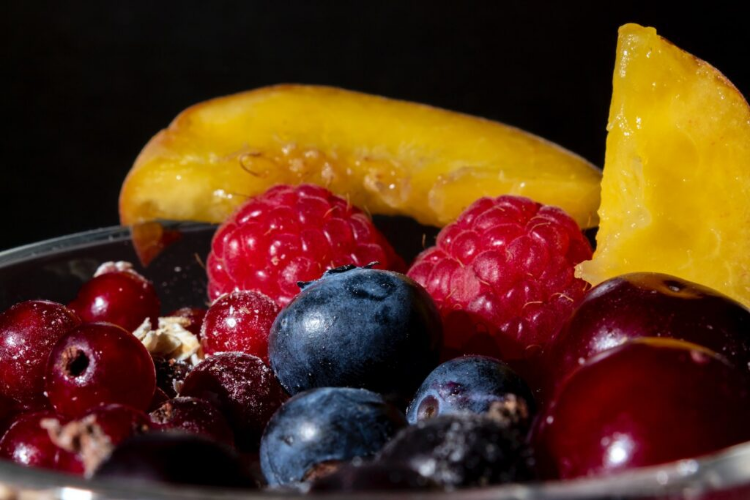Explain all the elements you observe in the image.

A vibrant and appetizing assortment of low-carb fruits is showcased in this image, highlighting the rich colors and textures of each variety. Prominently displayed are luscious raspberries with their deep red hue, accompanied by juicy blueberries and excellent sources of antioxidants. The plate also features bright yellow slices of fruit, possibly mango or a similar variety, adding a touch of tropical flair. Scattered throughout are dark cherries, enhancing the visual appeal with their glossy skin. This delightful arrangement not only serves as a visually stunning treat but also exemplifies the health benefits of these fruits, making them an excellent choice for those mindful of their carbohydrate intake. Each piece is meticulously arranged to create an inviting and nutritious snack option, ideal for anyone seeking to indulge in delicious yet health-conscious choices.